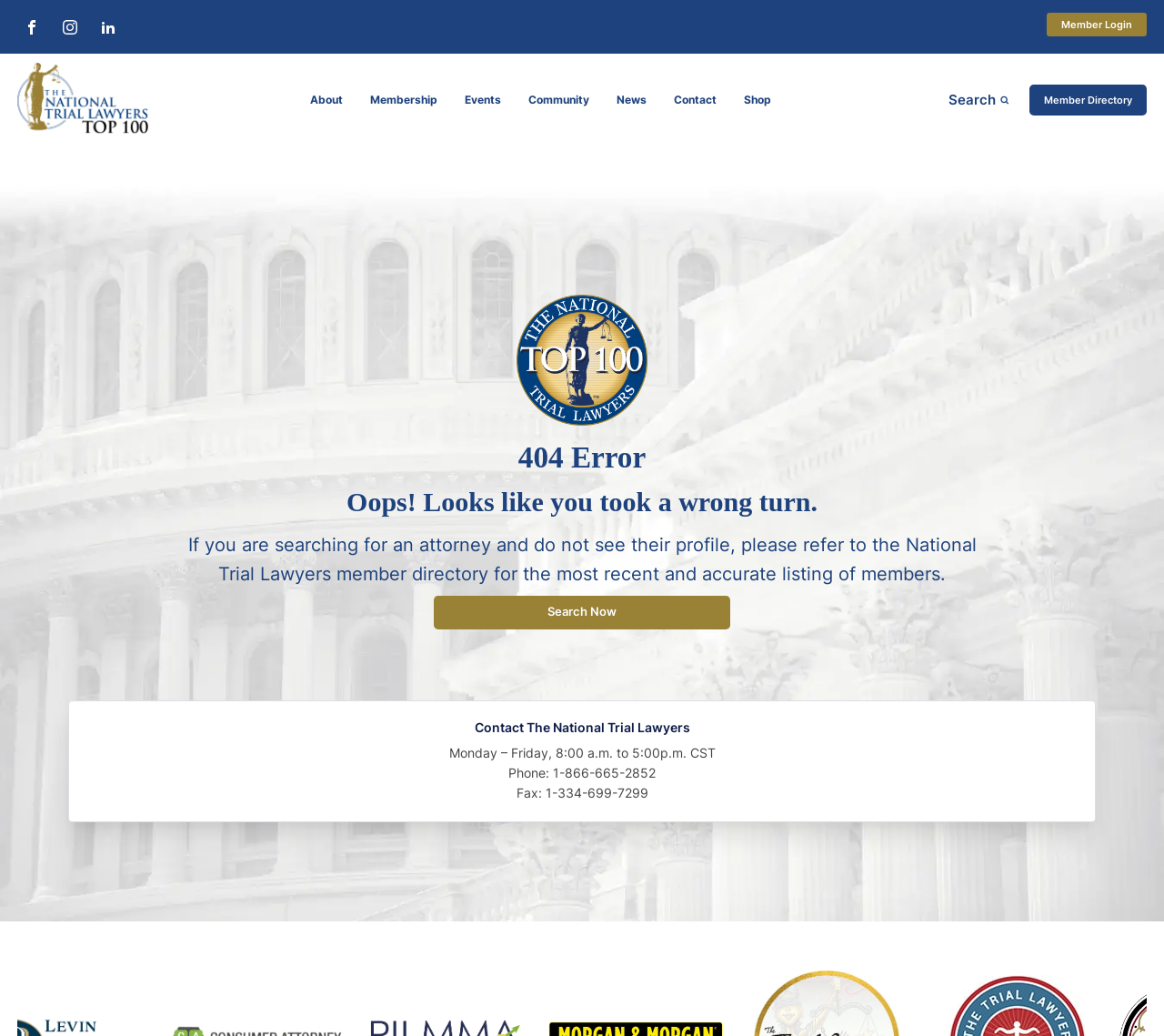Find the bounding box coordinates of the element to click in order to complete this instruction: "View member directory". The bounding box coordinates must be four float numbers between 0 and 1, denoted as [left, top, right, bottom].

[0.884, 0.082, 0.985, 0.112]